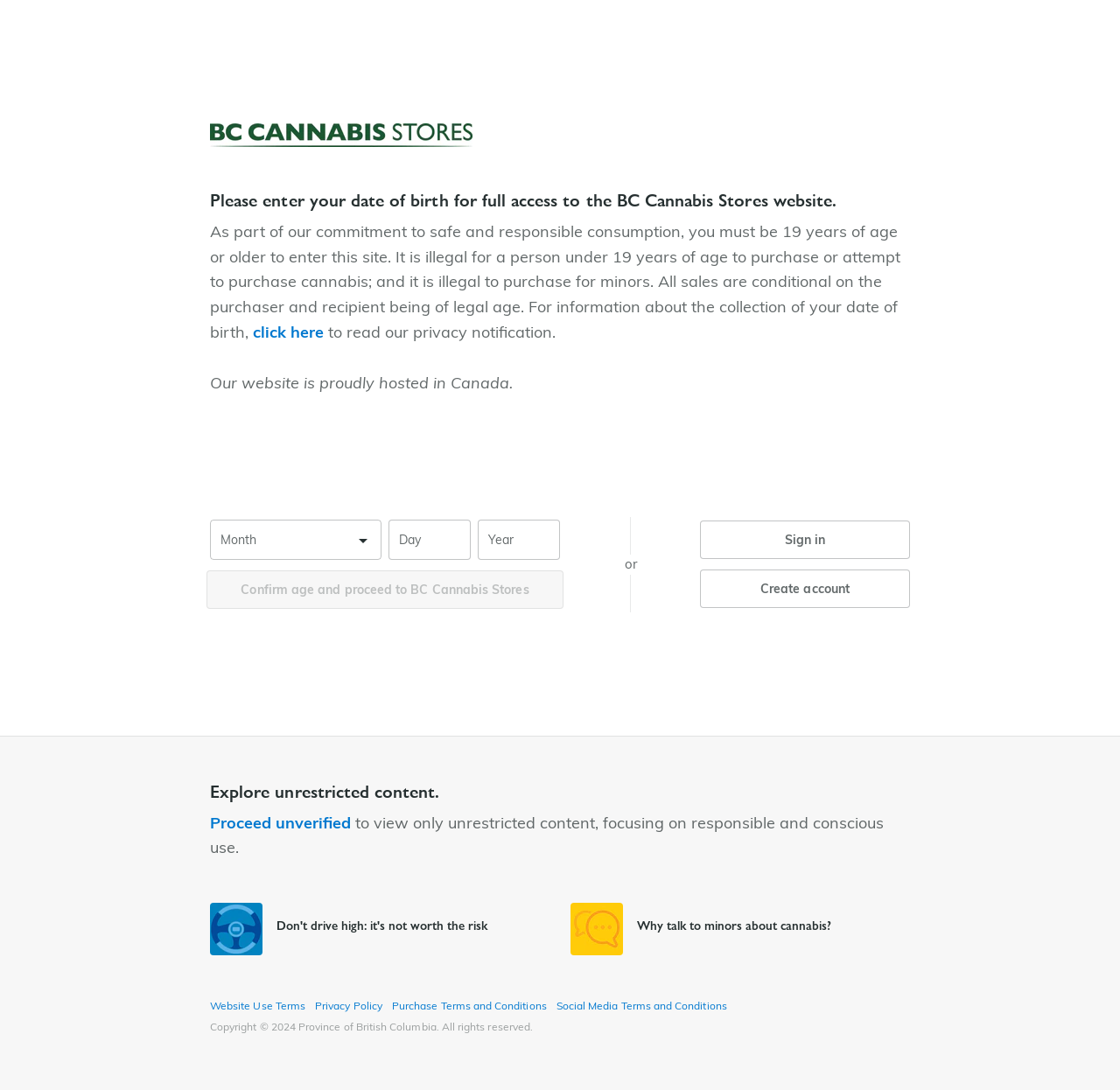Identify the bounding box coordinates of the clickable section necessary to follow the following instruction: "Create account". The coordinates should be presented as four float numbers from 0 to 1, i.e., [left, top, right, bottom].

[0.625, 0.523, 0.812, 0.558]